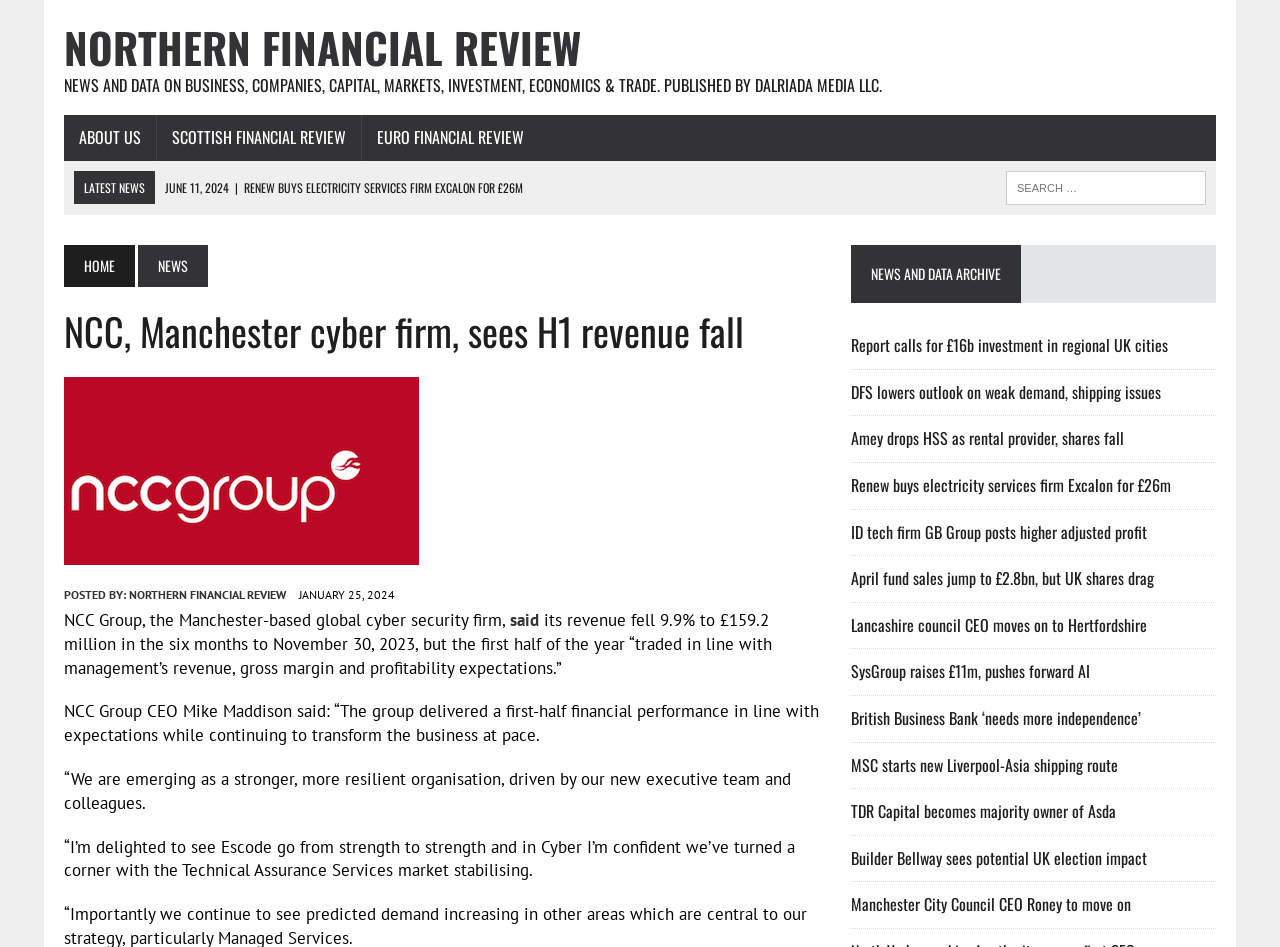Who is the CEO of NCC Group?
Please look at the screenshot and answer in one word or a short phrase.

Mike Maddison